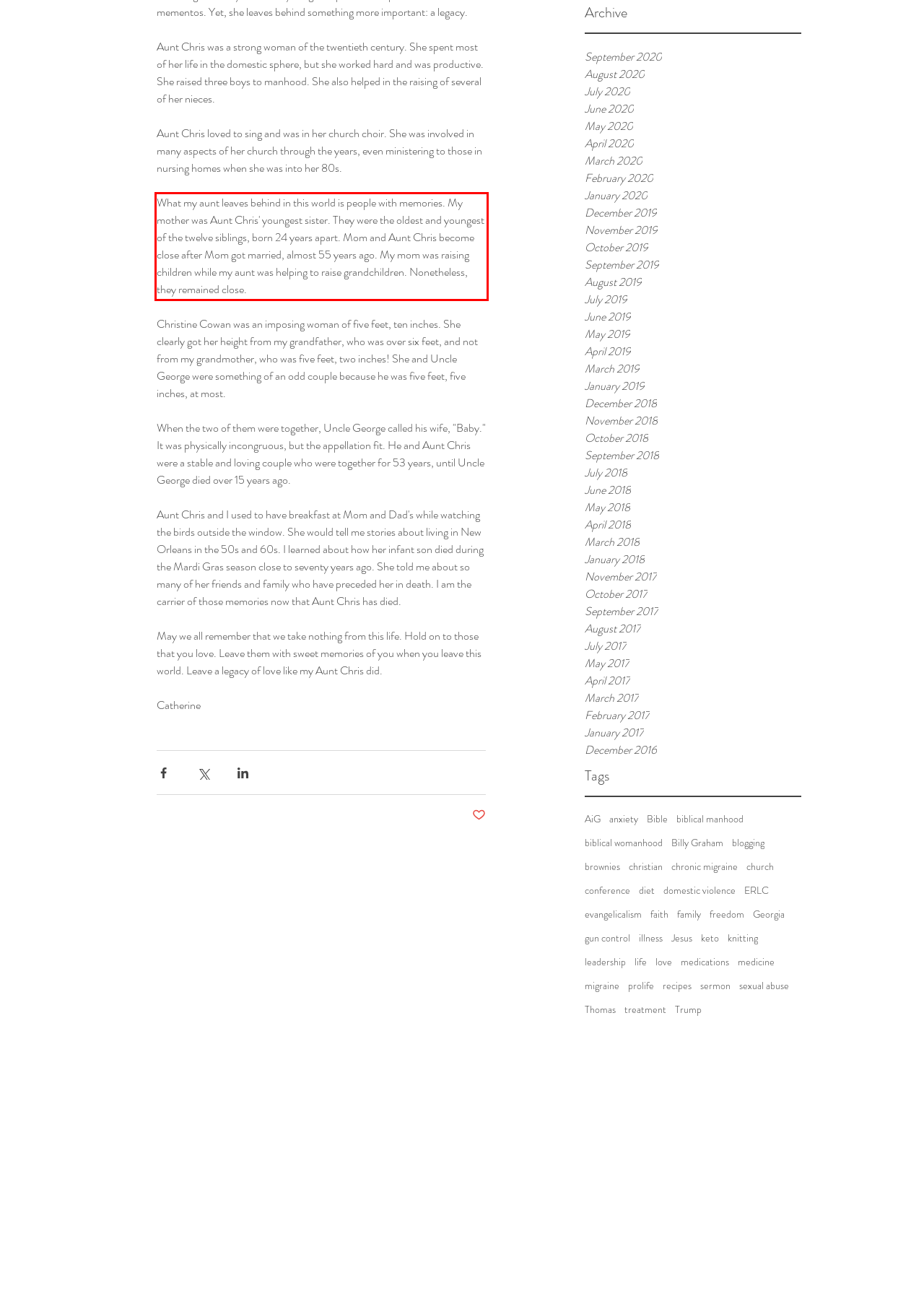Given the screenshot of a webpage, identify the red rectangle bounding box and recognize the text content inside it, generating the extracted text.

What my aunt leaves behind in this world is people with memories. My mother was Aunt Chris' youngest sister. They were the oldest and youngest of the twelve siblings, born 24 years apart. Mom and Aunt Chris become close after Mom got married, almost 55 years ago. My mom was raising children while my aunt was helping to raise grandchildren. Nonetheless, they remained close.